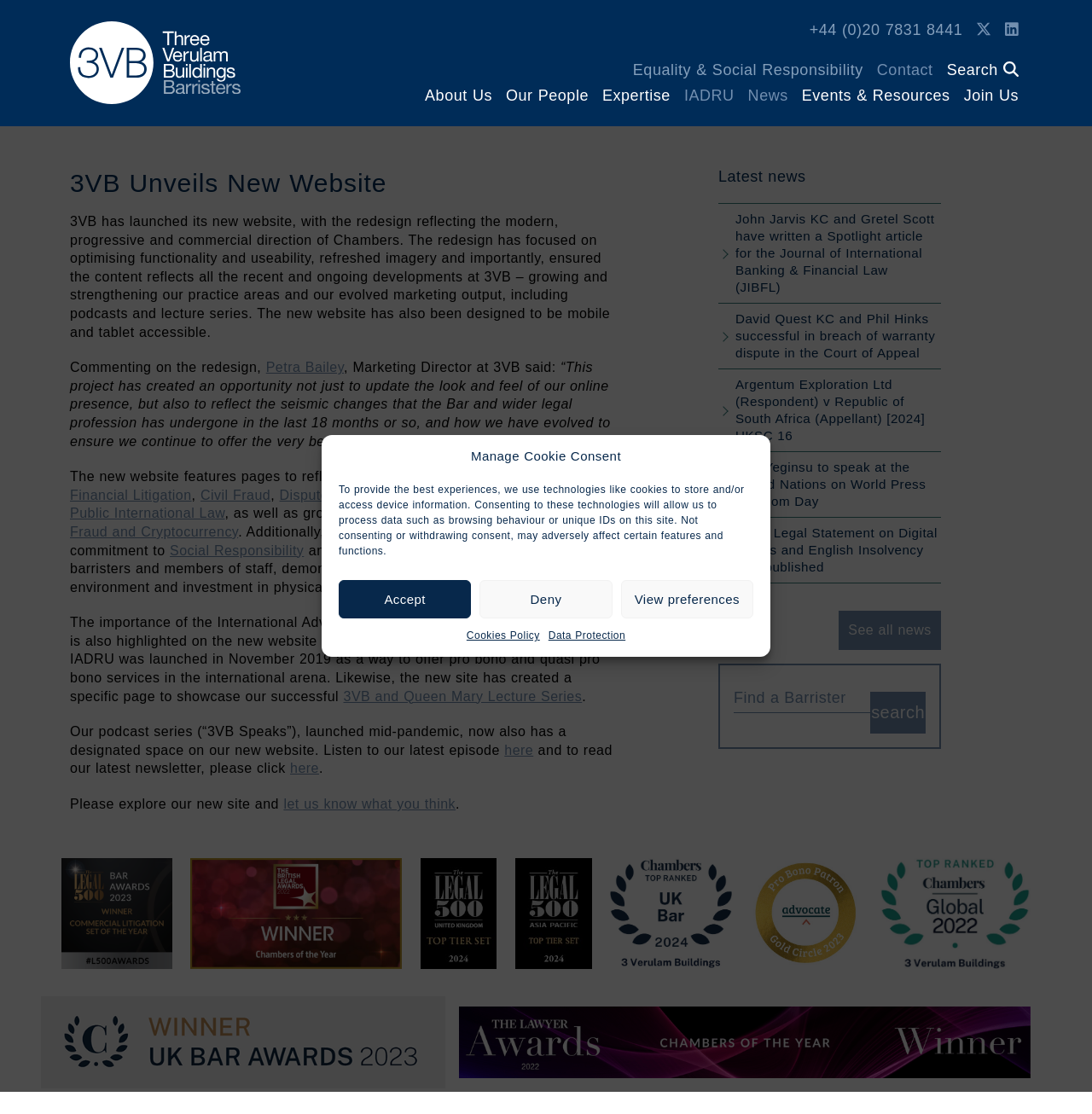Respond with a single word or short phrase to the following question: 
What is the purpose of the 'IADRU' unit?

to offer pro bono and quasi pro bono services